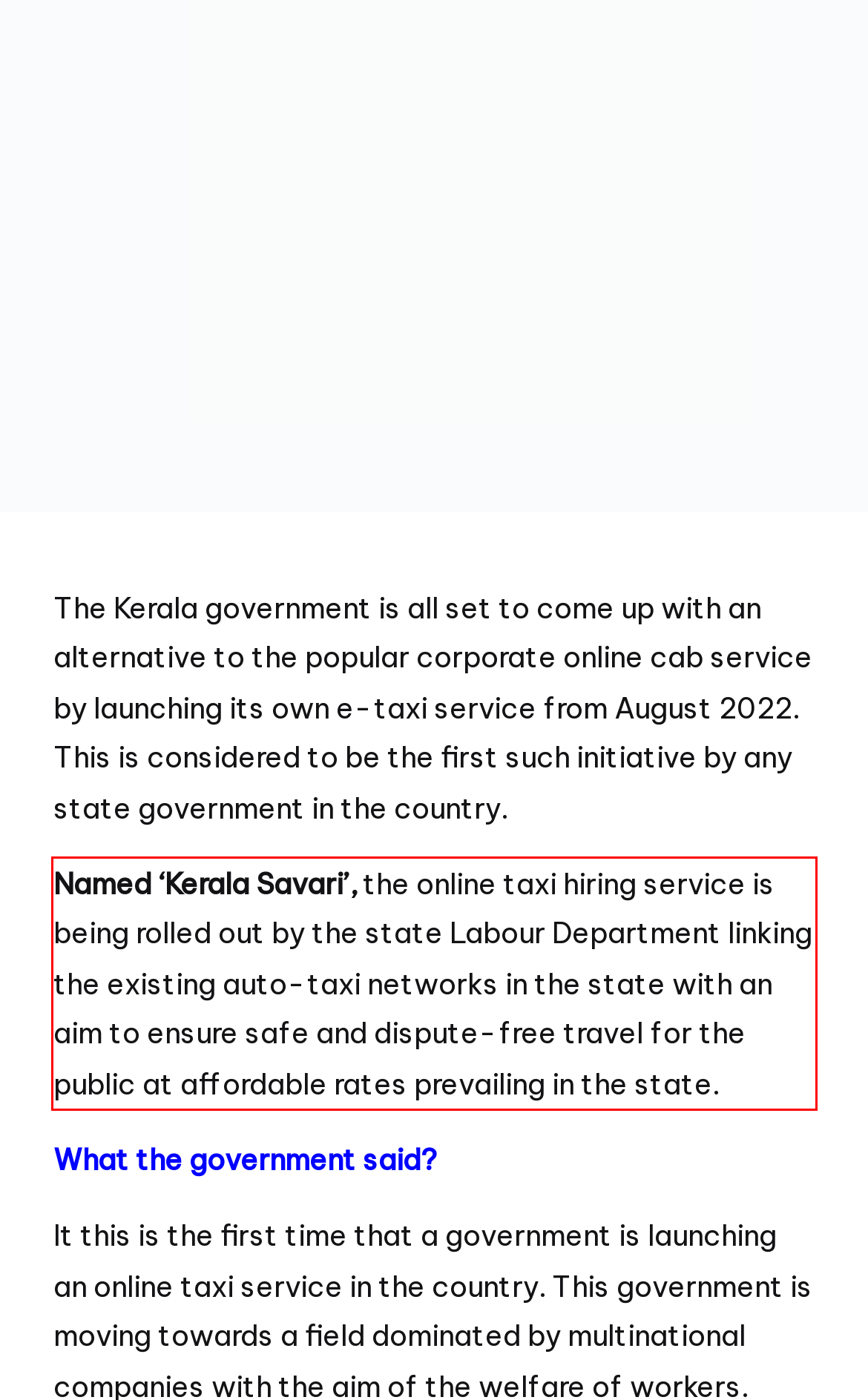View the screenshot of the webpage and identify the UI element surrounded by a red bounding box. Extract the text contained within this red bounding box.

Named ‘Kerala Savari’, the online taxi hiring service is being rolled out by the state Labour Department linking the existing auto-taxi networks in the state with an aim to ensure safe and dispute-free travel for the public at affordable rates prevailing in the state.